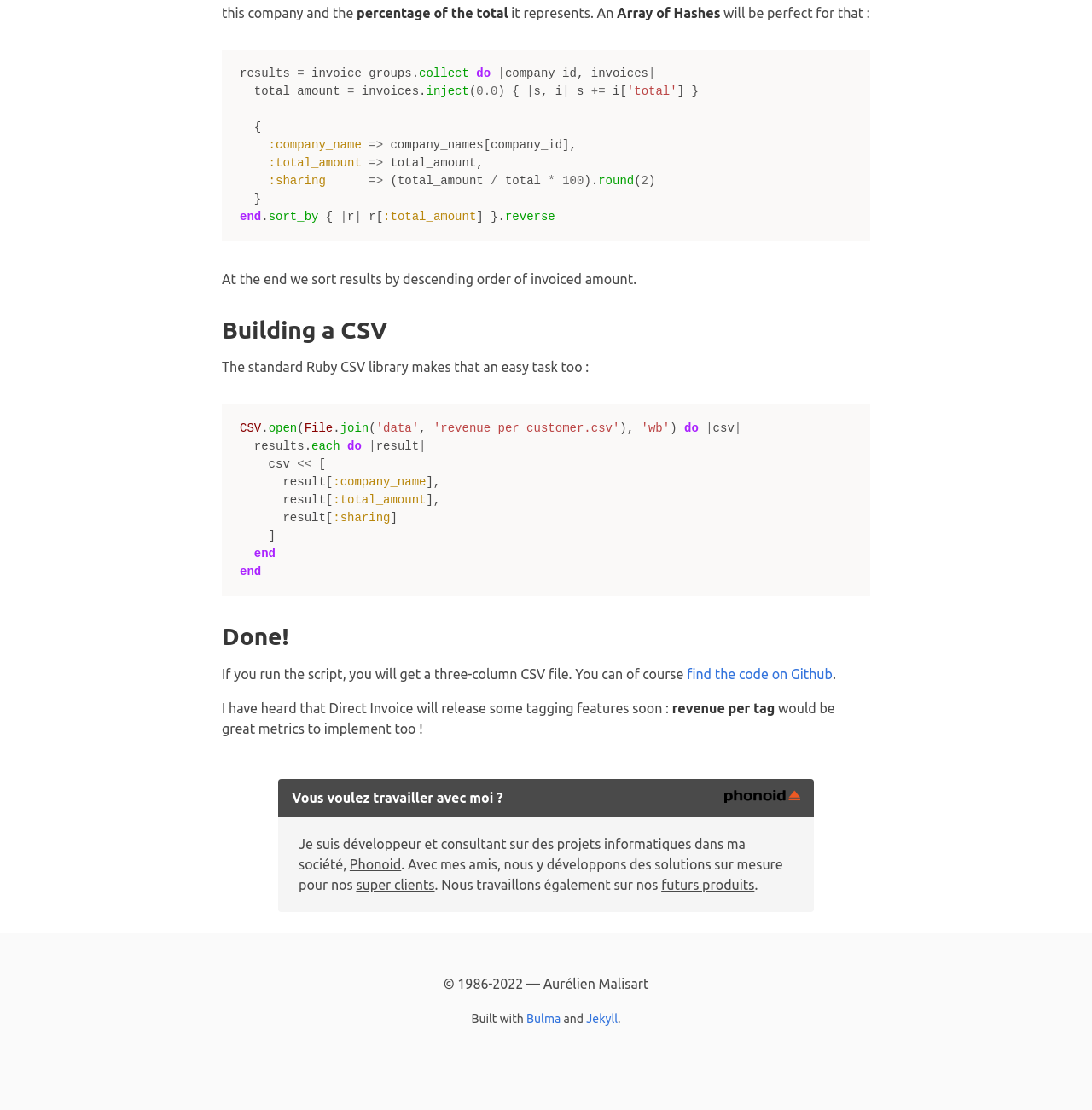Pinpoint the bounding box coordinates of the area that should be clicked to complete the following instruction: "view code snippet". The coordinates must be given as four float numbers between 0 and 1, i.e., [left, top, right, bottom].

[0.203, 0.365, 0.797, 0.537]